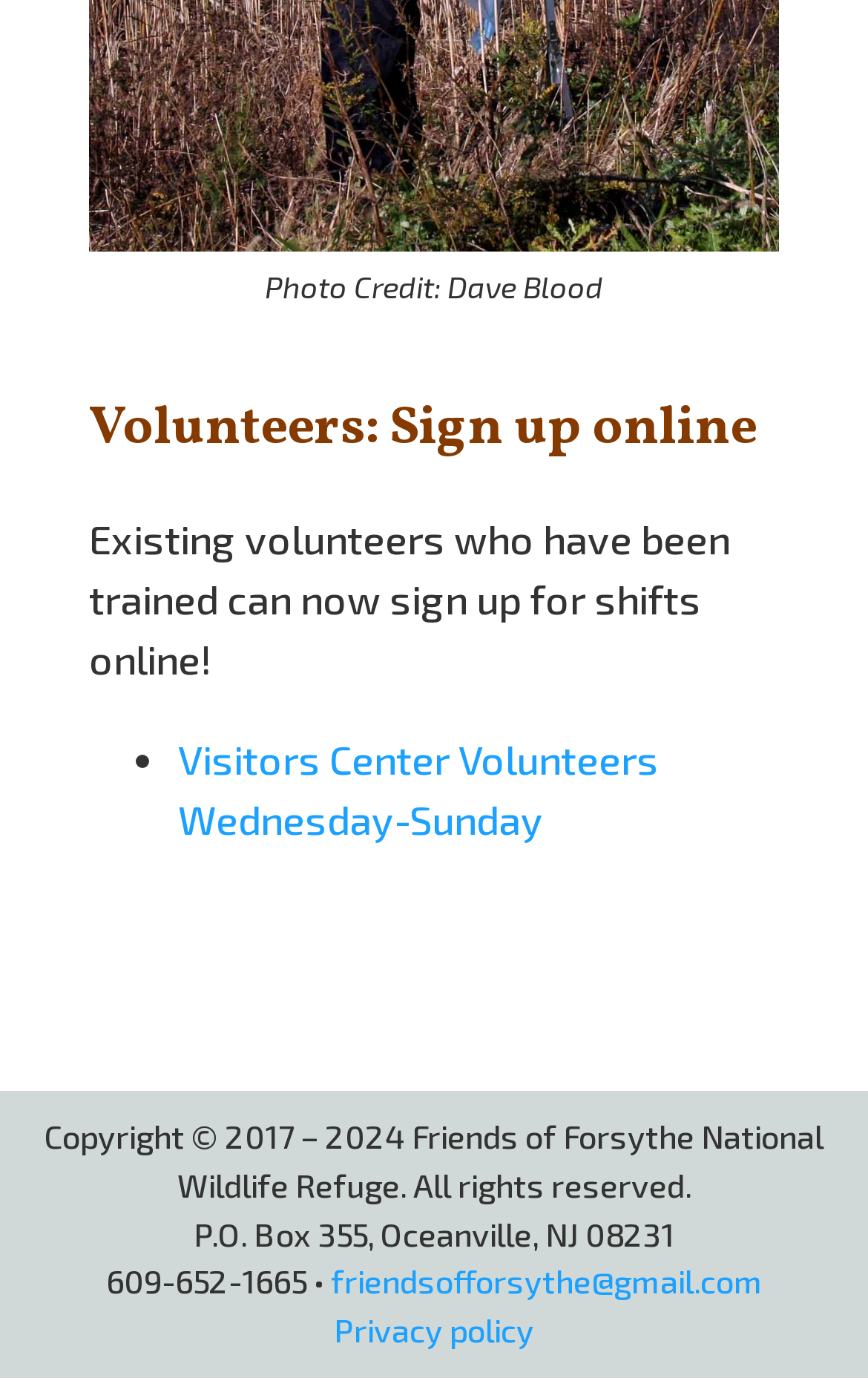Extract the bounding box coordinates for the described element: "Visitors Center Volunteers Wednesday-Sunday". The coordinates should be represented as four float numbers between 0 and 1: [left, top, right, bottom].

[0.205, 0.534, 0.759, 0.613]